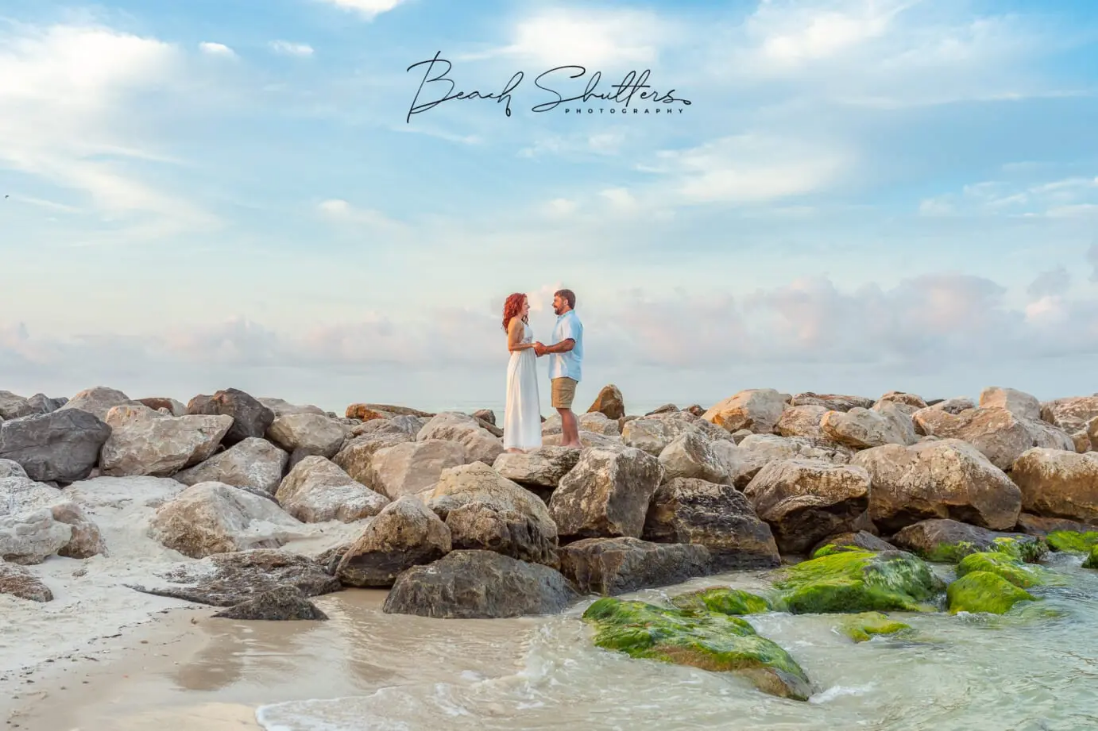Create a detailed narrative that captures the essence of the image.

Captured beautifully by Beach Shutters Photography, this enchanting image features a couple standing on a rugged jetties, surrounded by an oceanic landscape in Alabama. The man, dressed casually in a light blue shirt and shorts, gazes affectionately at the woman, who wears a flowing white dress that billows softly in the sea breeze. The backdrop showcases a serene blend of soft clouds and a gentle sky, creating a romantic atmosphere. The rocky shoreline, adorned with patches of vibrant green seaweed, adds a natural charm to the scene, emphasizing the couple’s adventurous spirit as they explore the beaches of Alabama while embracing the magic of their journey together.